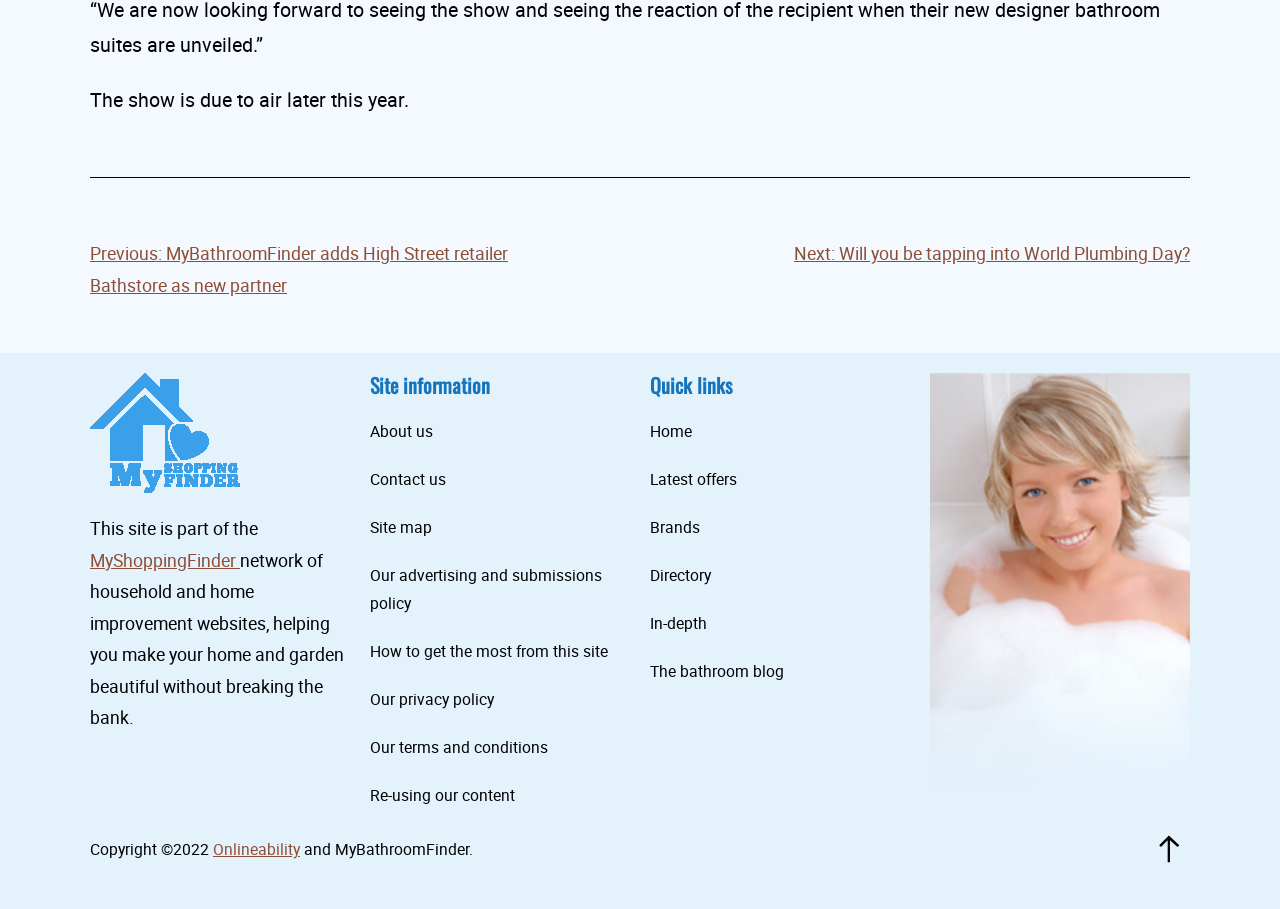Provide a single word or phrase to answer the given question: 
What is the function of the 'Go to top' link?

To scroll to the top of the page